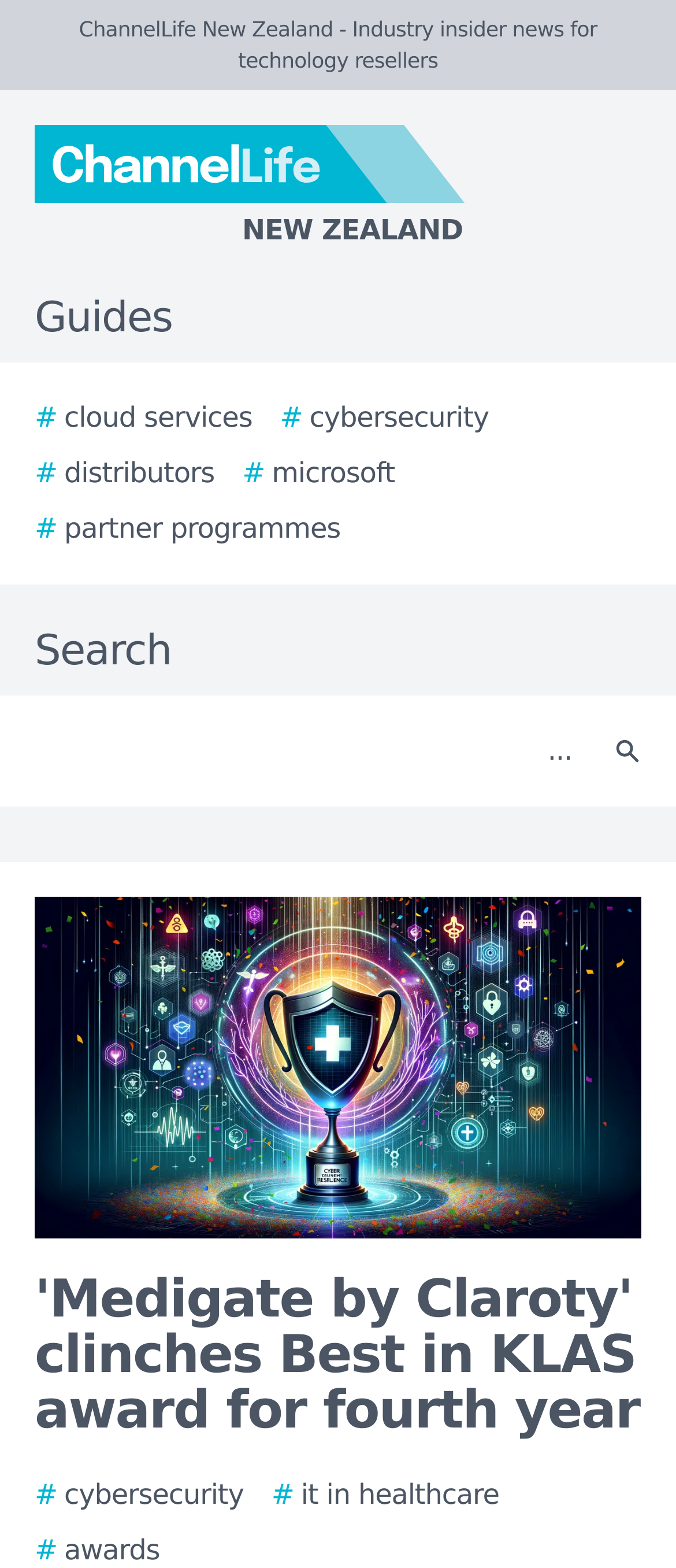Please determine the bounding box coordinates for the element with the description: "aria-label="Search" name="search" placeholder="..."".

[0.021, 0.452, 0.877, 0.506]